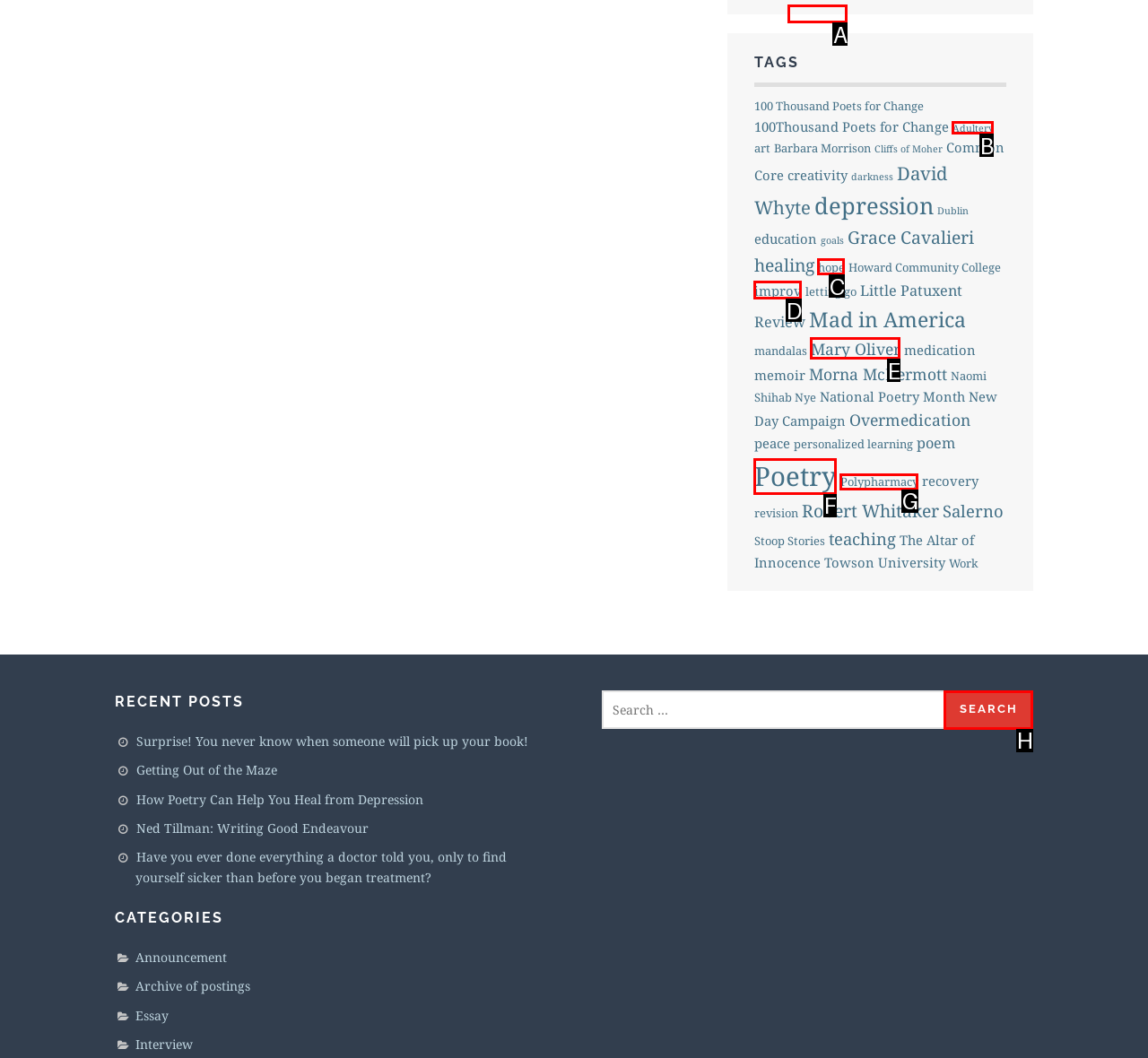Determine which option you need to click to execute the following task: Read about creativity. Provide your answer as a single letter.

A